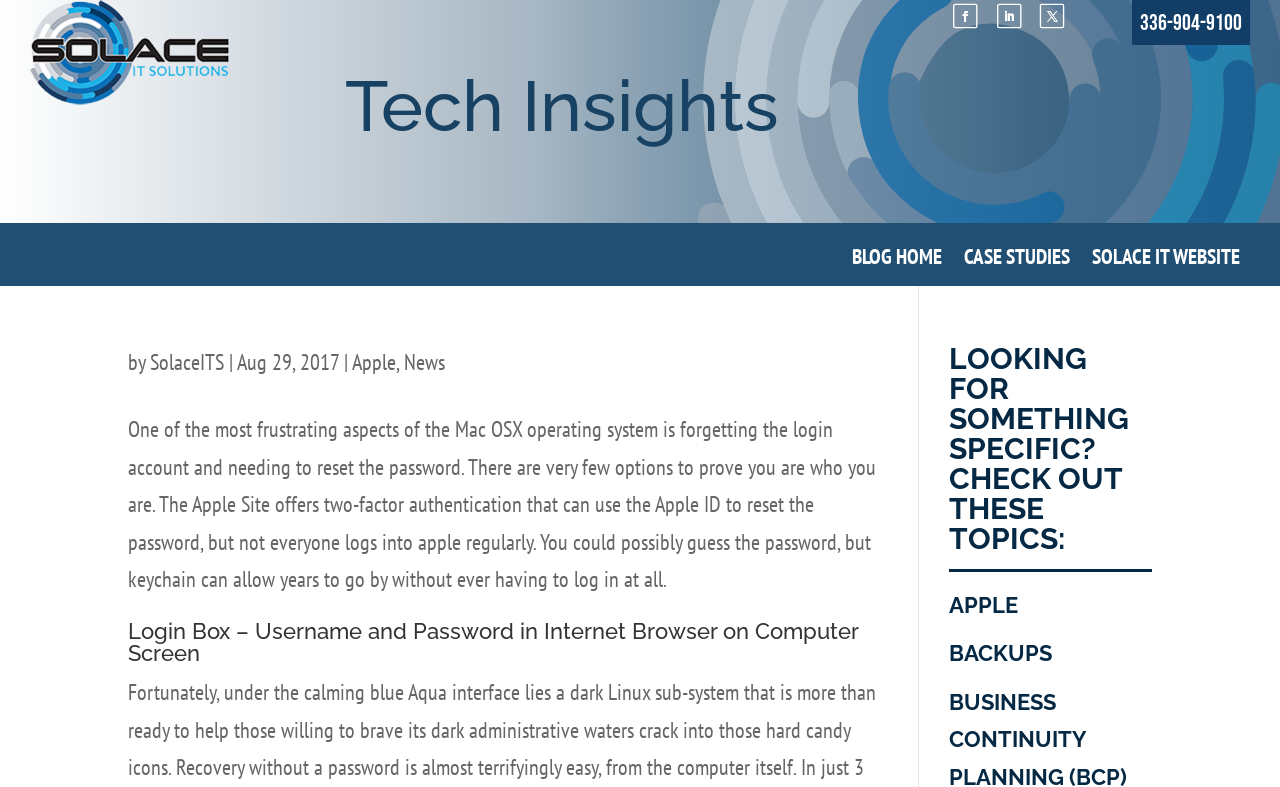Predict the bounding box of the UI element based on the description: "01737 363222". The coordinates should be four float numbers between 0 and 1, formatted as [left, top, right, bottom].

None